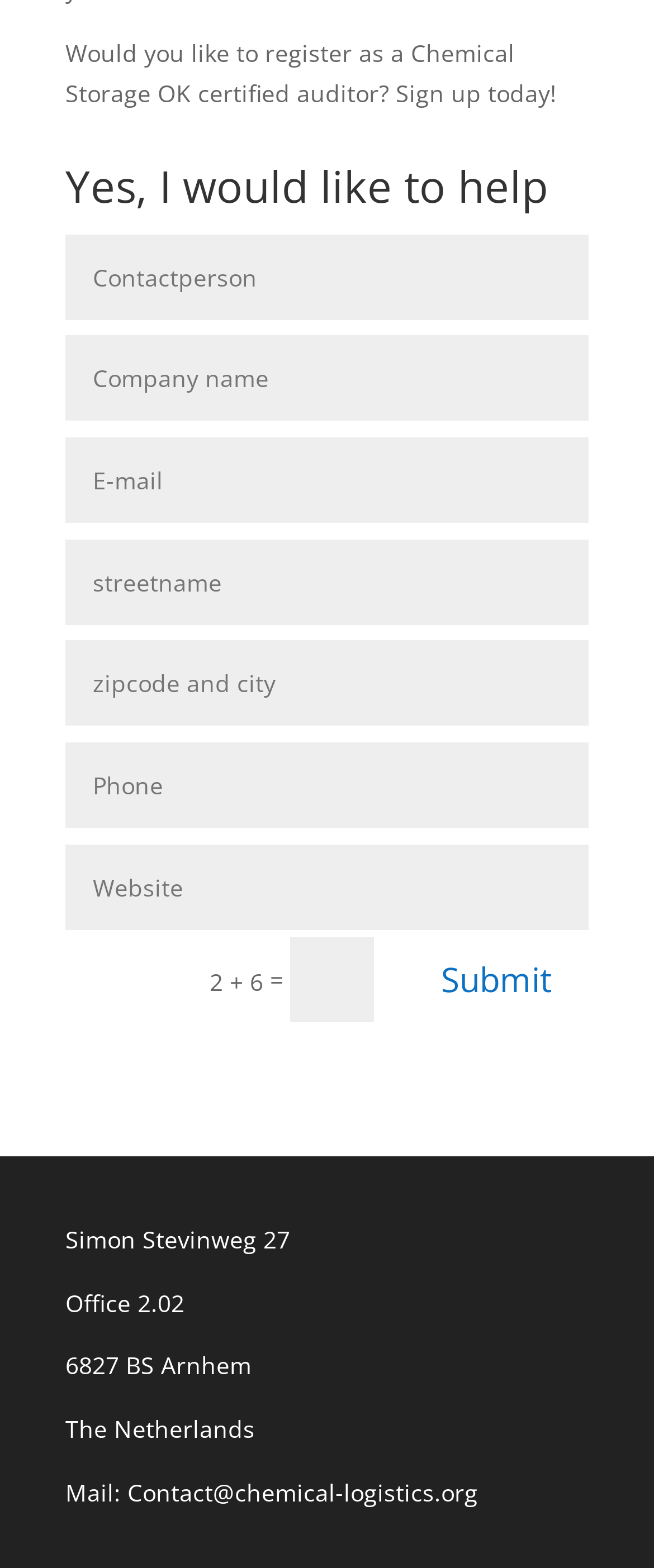Find and specify the bounding box coordinates that correspond to the clickable region for the instruction: "View Covid-19 Updates".

None